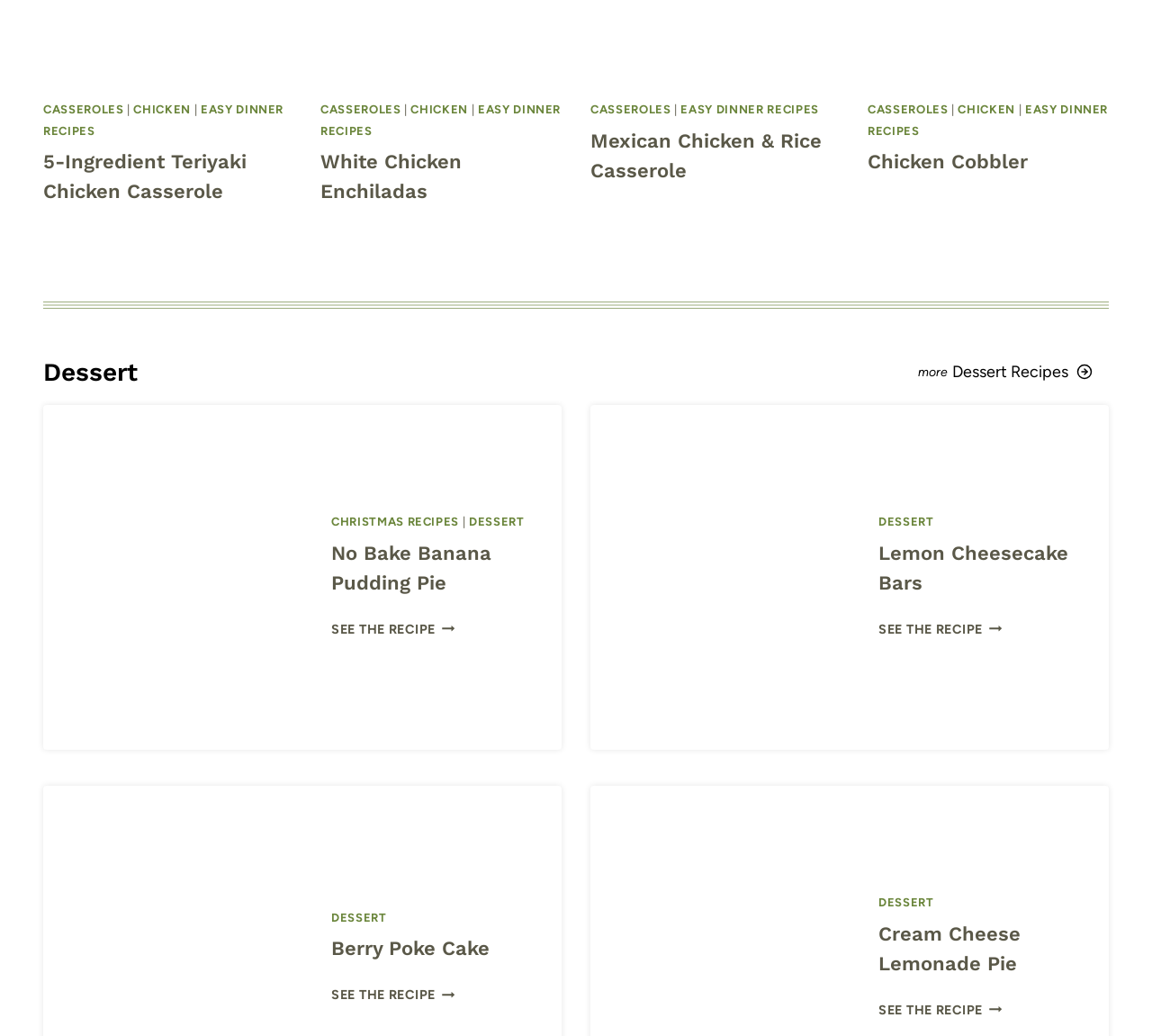Please specify the coordinates of the bounding box for the element that should be clicked to carry out this instruction: "Click on the 'SEE THE RECIPE CREAM CHEESE LEMONADE PIE' link". The coordinates must be four float numbers between 0 and 1, formatted as [left, top, right, bottom].

[0.762, 0.967, 0.87, 0.983]